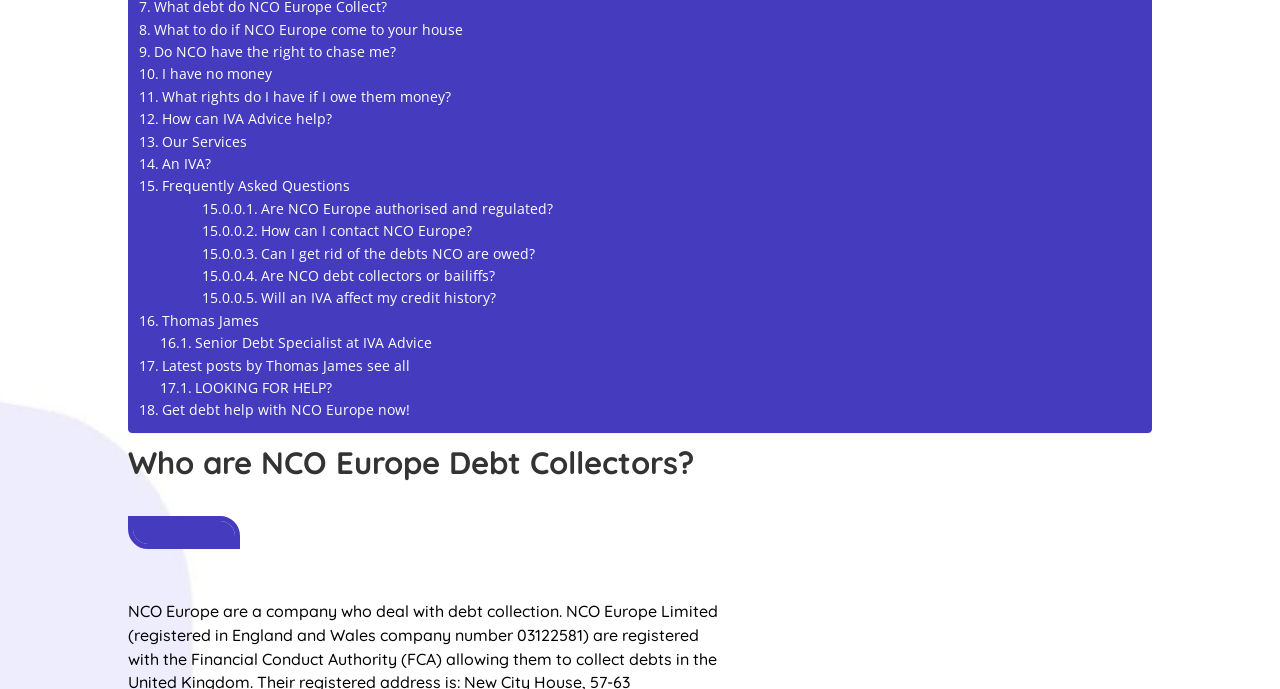Please determine the bounding box coordinates of the element's region to click in order to carry out the following instruction: "Read about who are NCO Europe Debt Collectors". The coordinates should be four float numbers between 0 and 1, i.e., [left, top, right, bottom].

[0.1, 0.648, 0.9, 0.708]